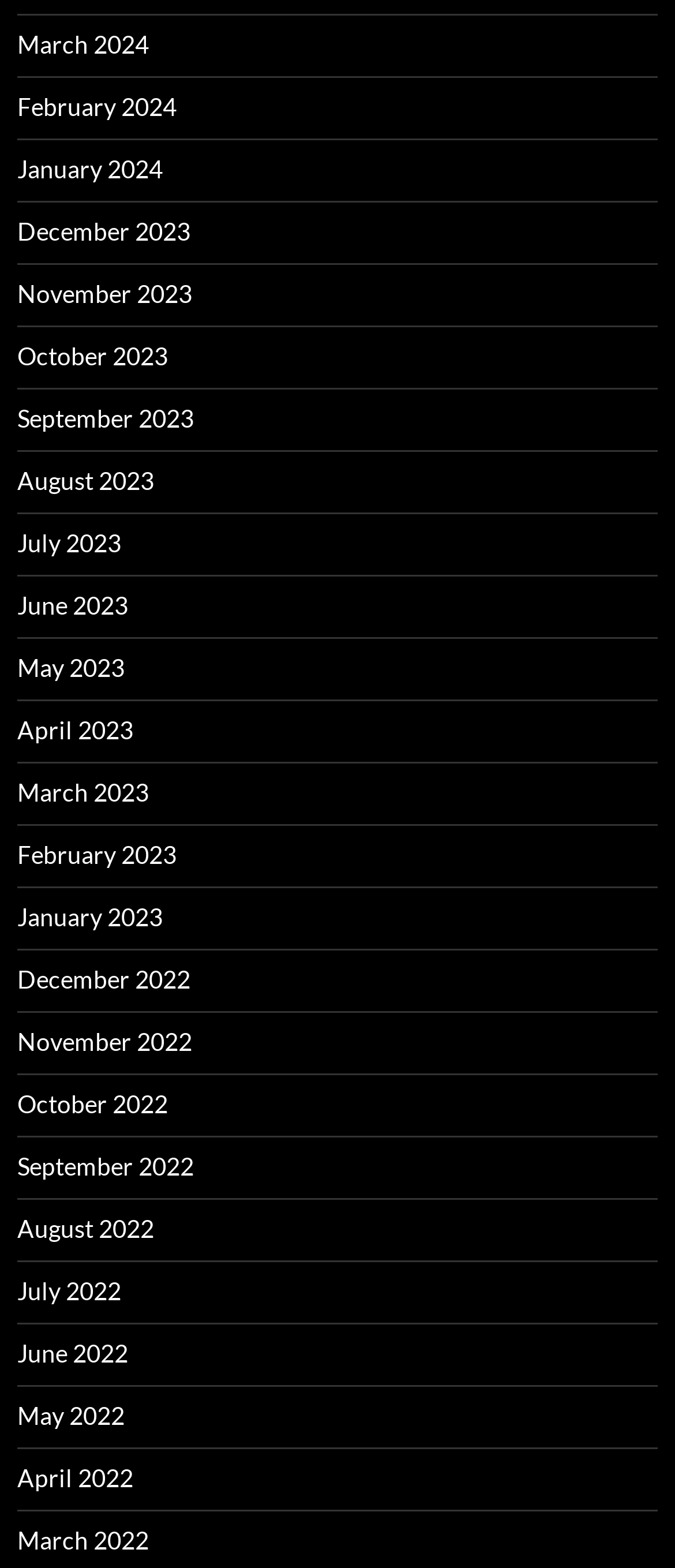Based on the element description "May 2022", predict the bounding box coordinates of the UI element.

[0.026, 0.893, 0.185, 0.912]